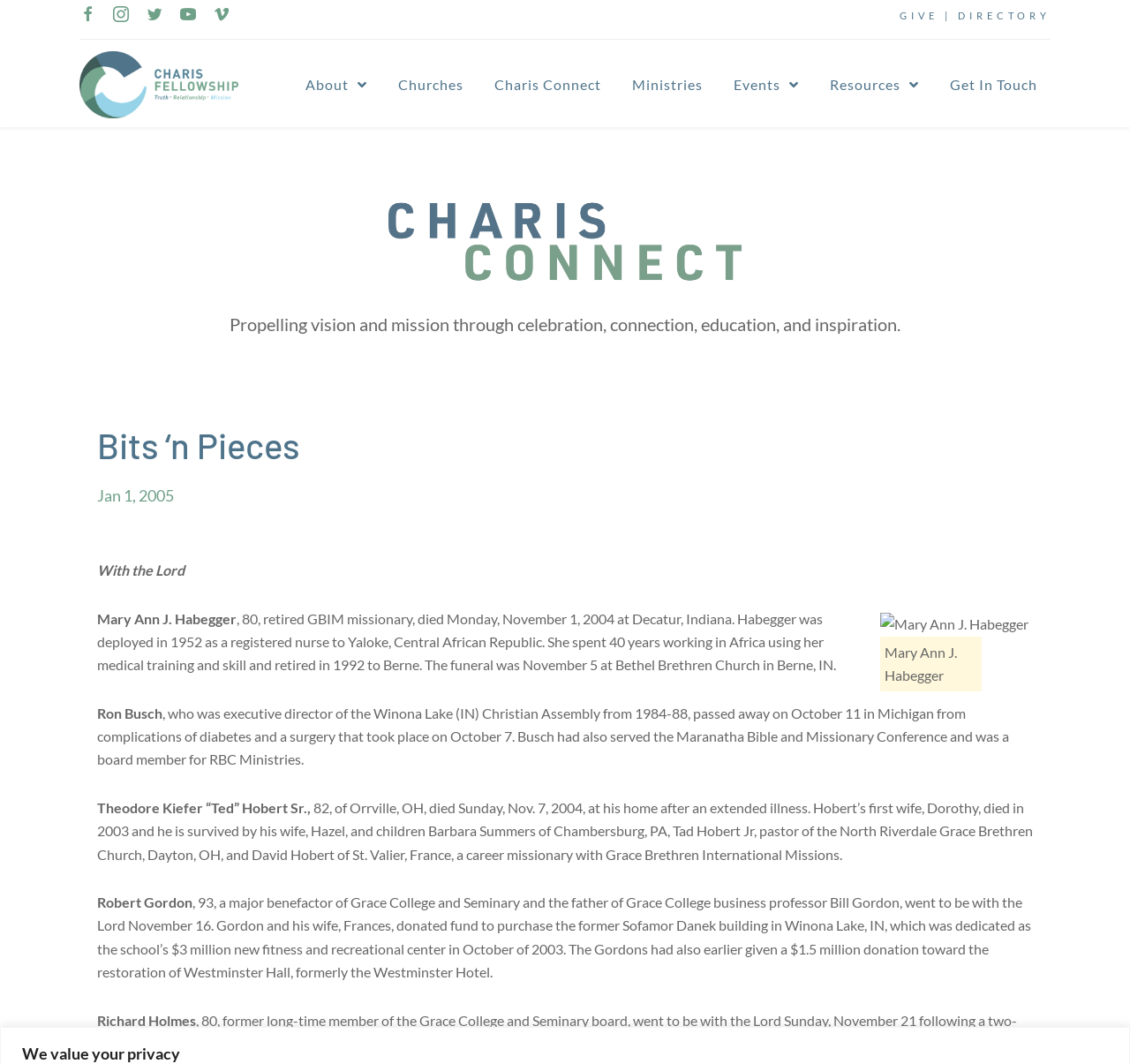Locate the bounding box coordinates of the region to be clicked to comply with the following instruction: "Go to Facebook page". The coordinates must be four float numbers between 0 and 1, in the form [left, top, right, bottom].

[0.07, 0.004, 0.084, 0.026]